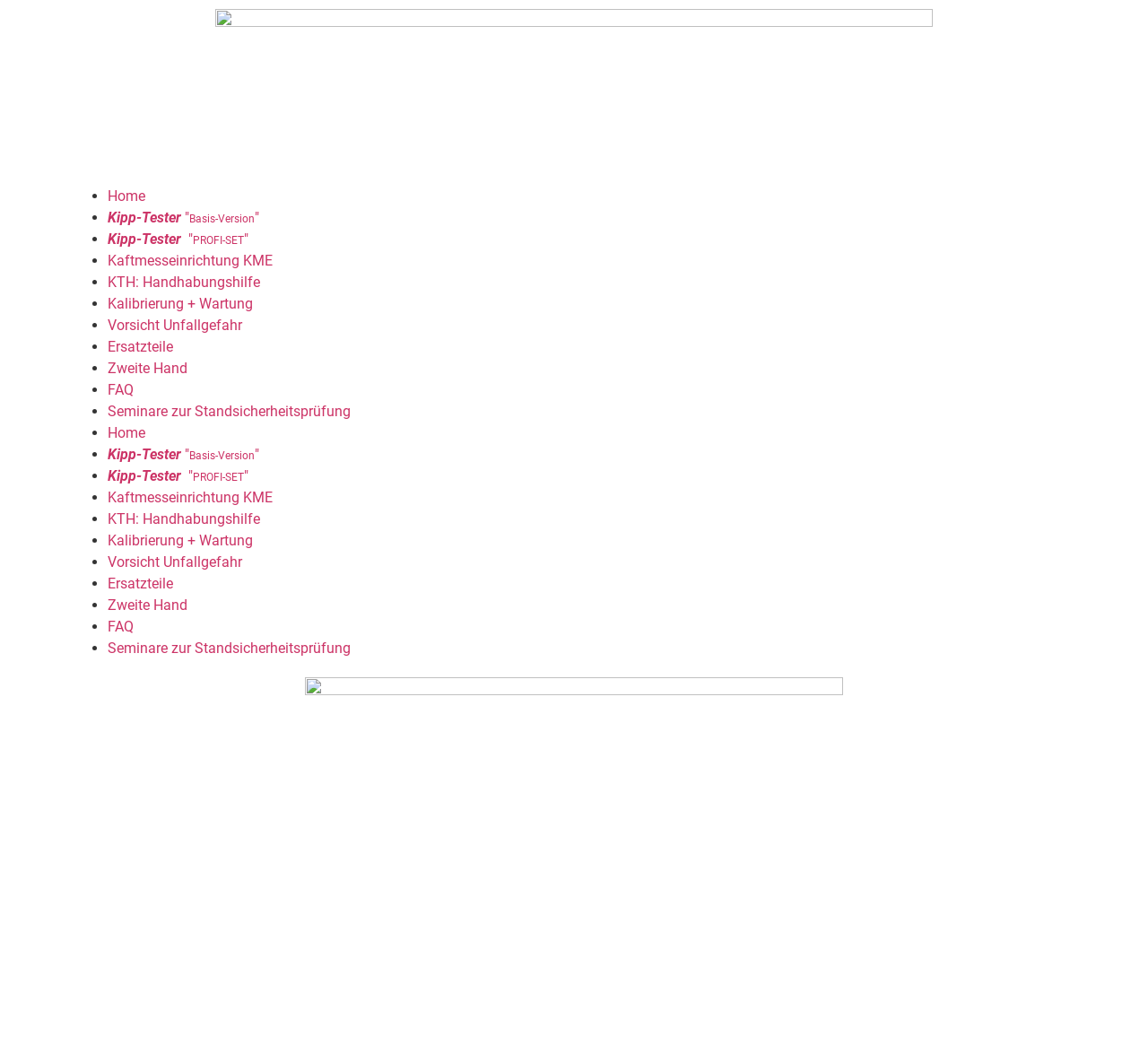Please predict the bounding box coordinates of the element's region where a click is necessary to complete the following instruction: "check Kipp-Tester Basis-Version". The coordinates should be represented by four float numbers between 0 and 1, i.e., [left, top, right, bottom].

[0.094, 0.198, 0.226, 0.214]